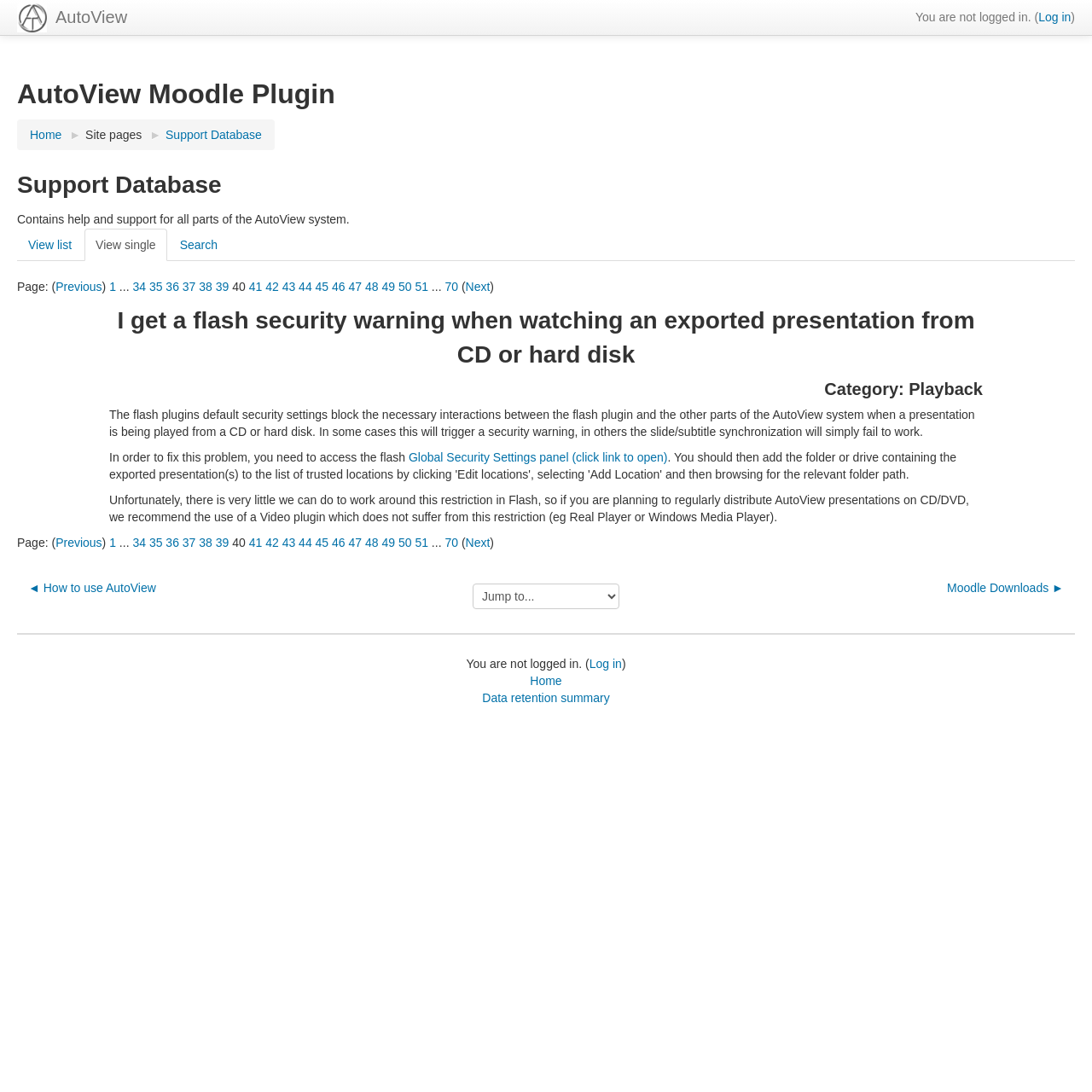What is the solution to the flash security warning problem?
Based on the image, answer the question in a detailed manner.

The solution to the flash security warning problem can be found in the support article, which suggests accessing the Global Security Settings panel to fix the issue.